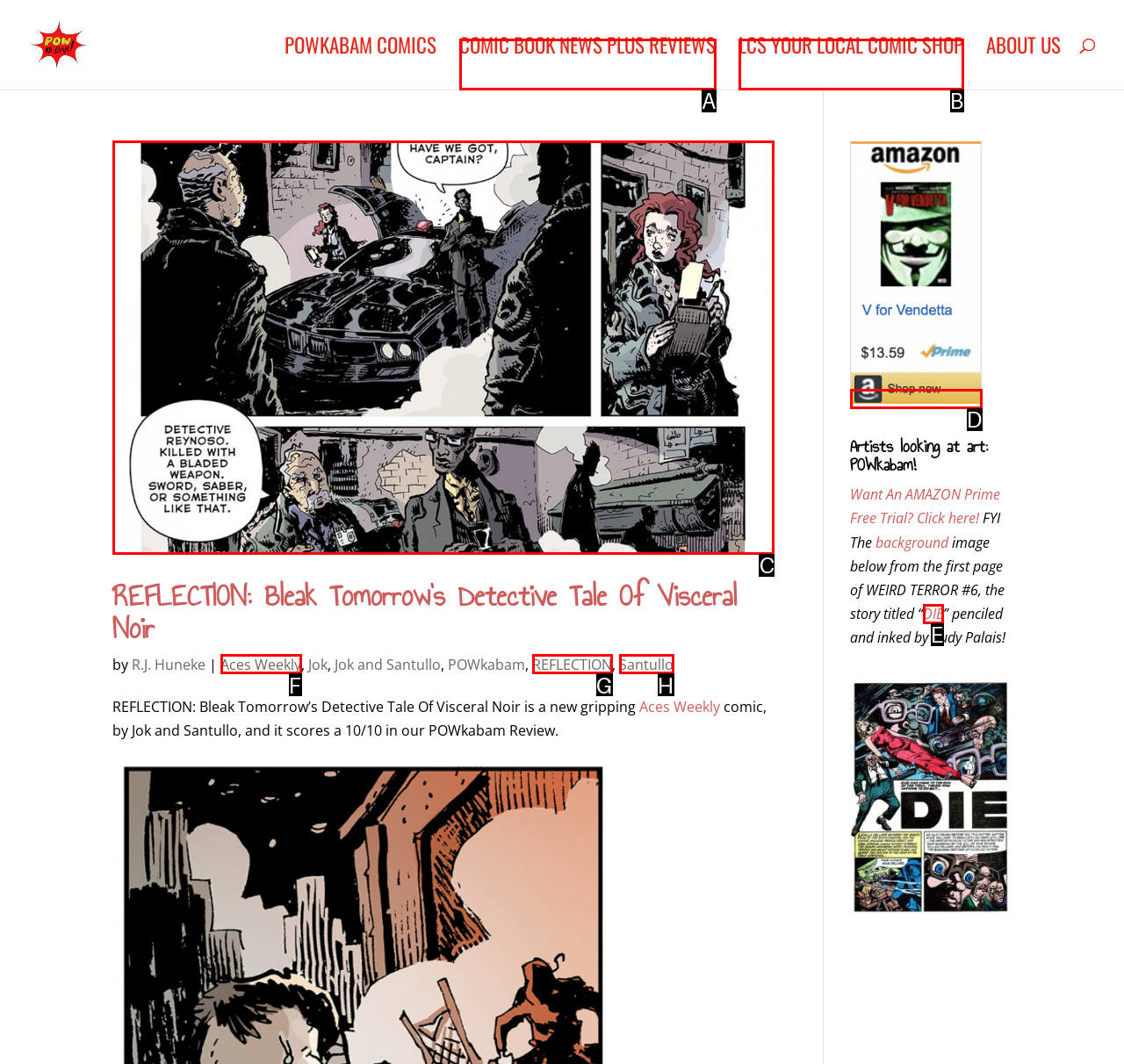Which HTML element matches the description: LCS Your Local Comic Shop the best? Answer directly with the letter of the chosen option.

B